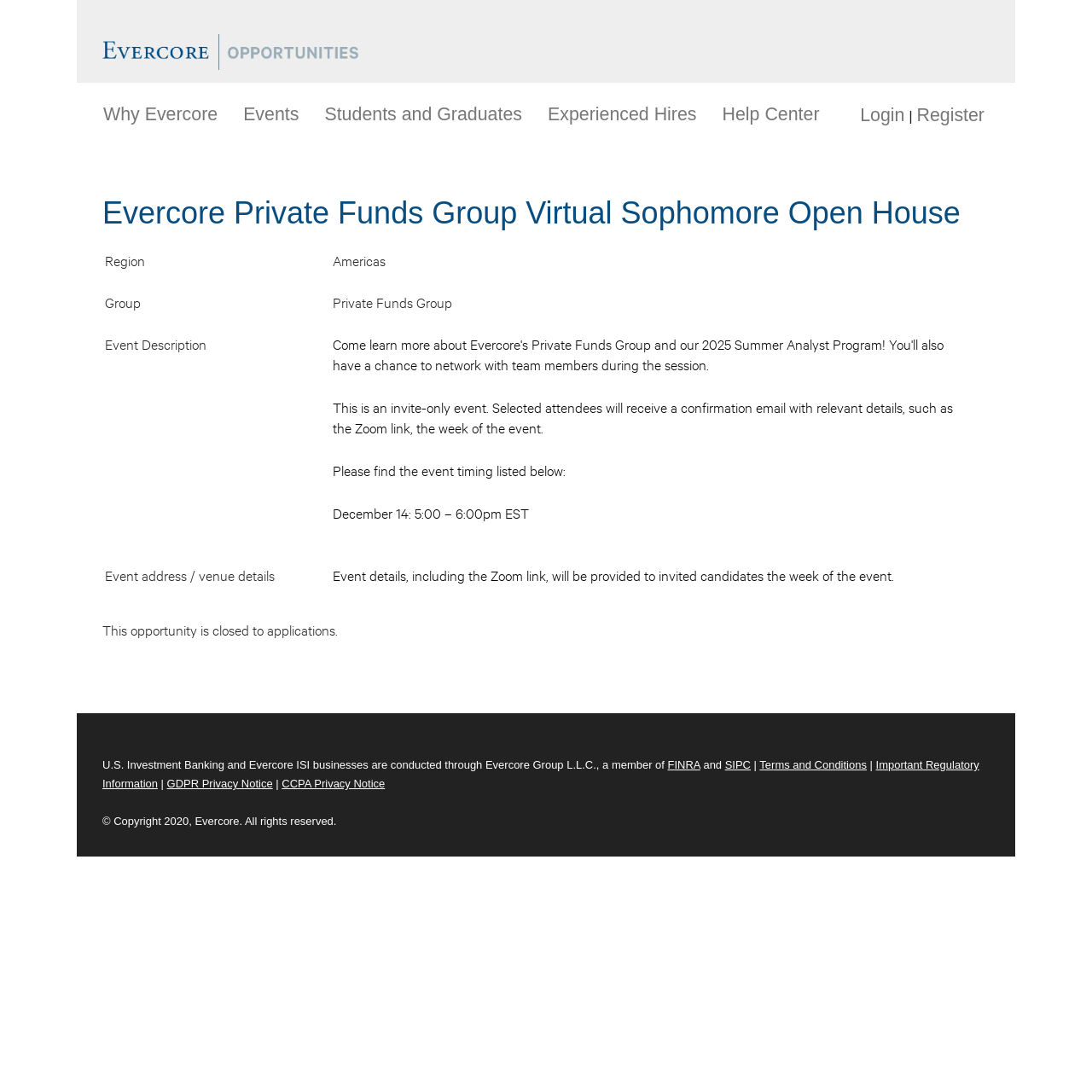What is the event date?
Relying on the image, give a concise answer in one word or a brief phrase.

December 14